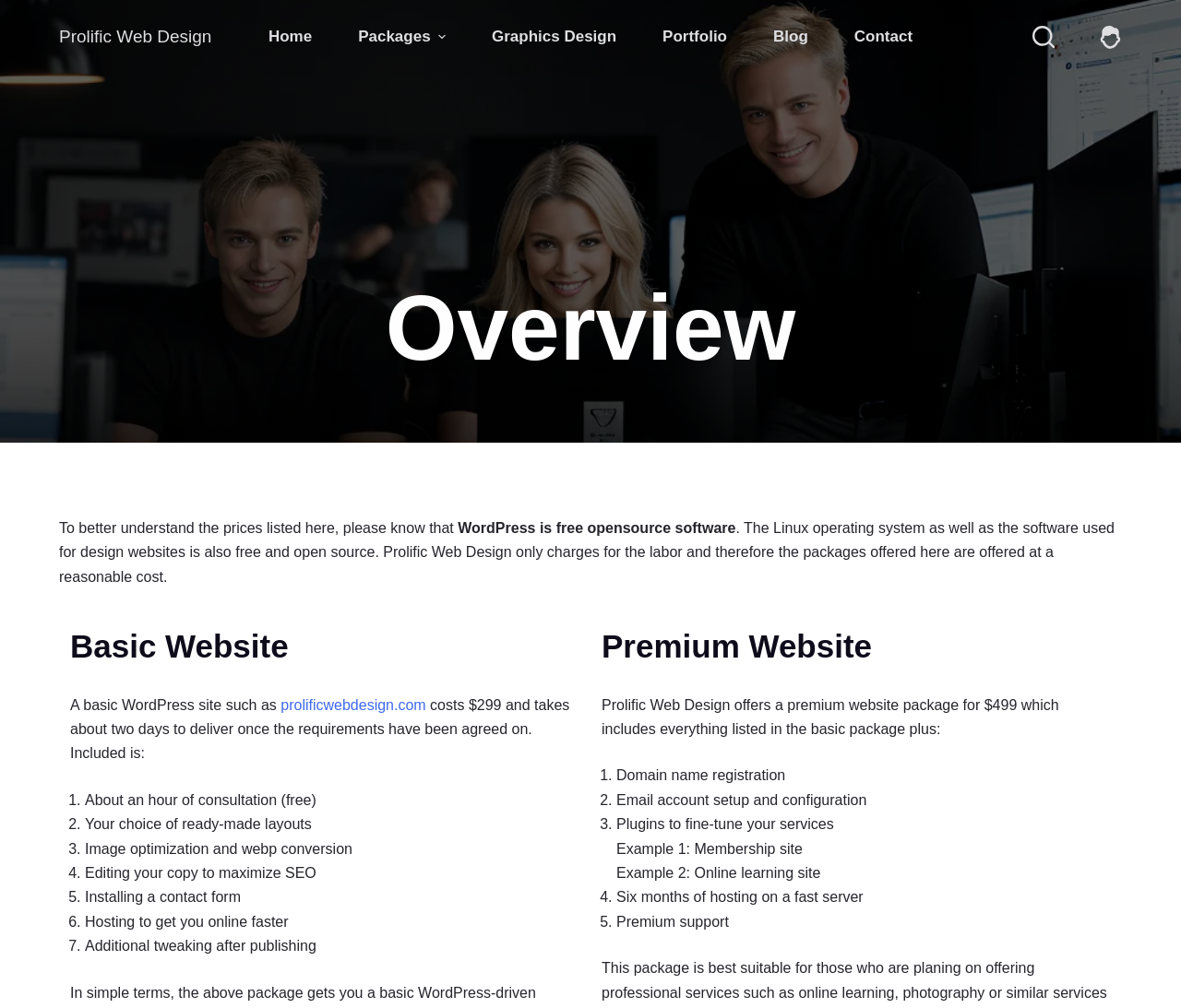What is the name of the web design company?
Provide a well-explained and detailed answer to the question.

The name of the web design company can be found in the header section of the webpage, where it is written as 'Prolific Web Design and Hosting'.